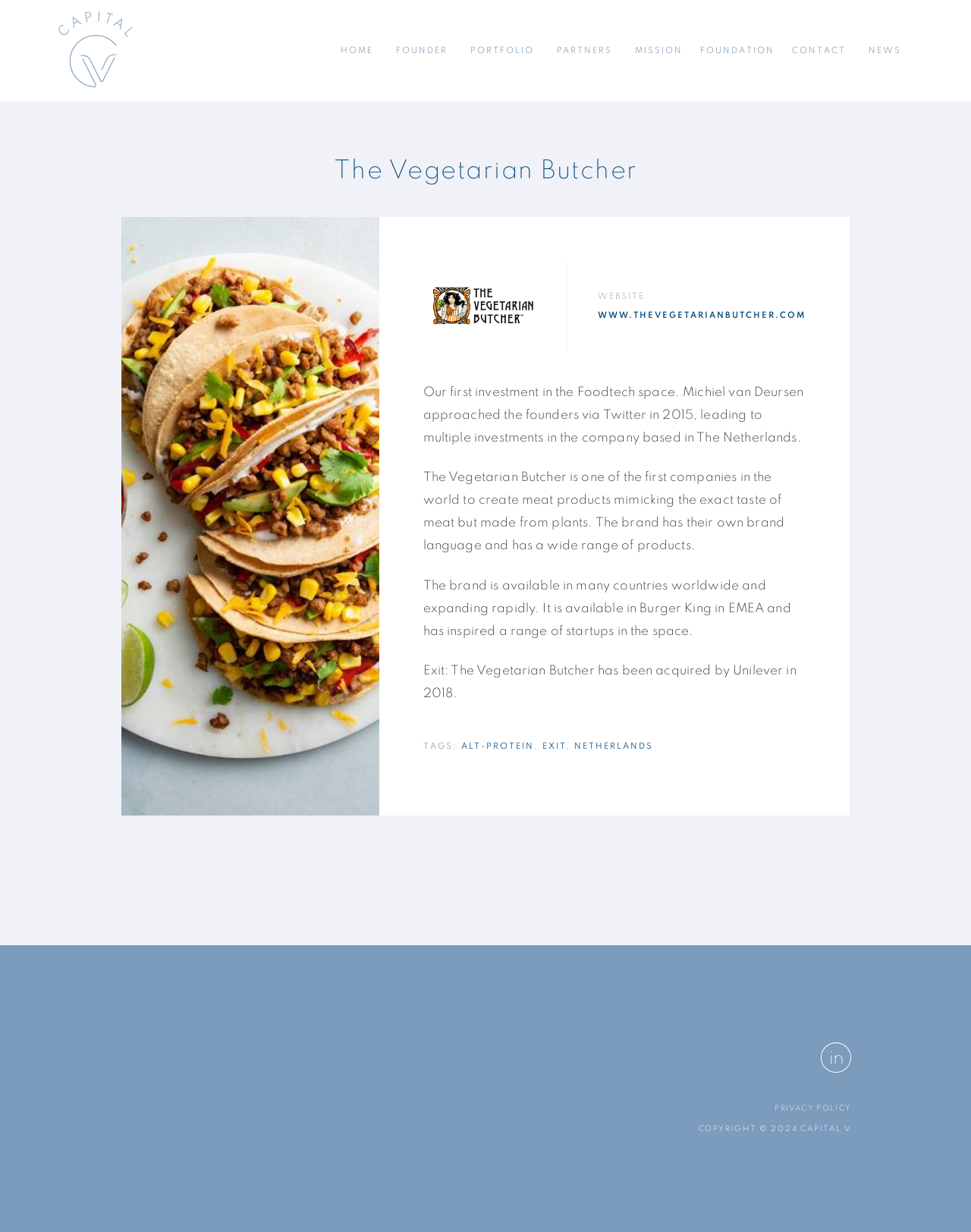Identify the bounding box coordinates of the element that should be clicked to fulfill this task: "Read about the founder". The coordinates should be provided as four float numbers between 0 and 1, i.e., [left, top, right, bottom].

[0.408, 0.032, 0.461, 0.05]